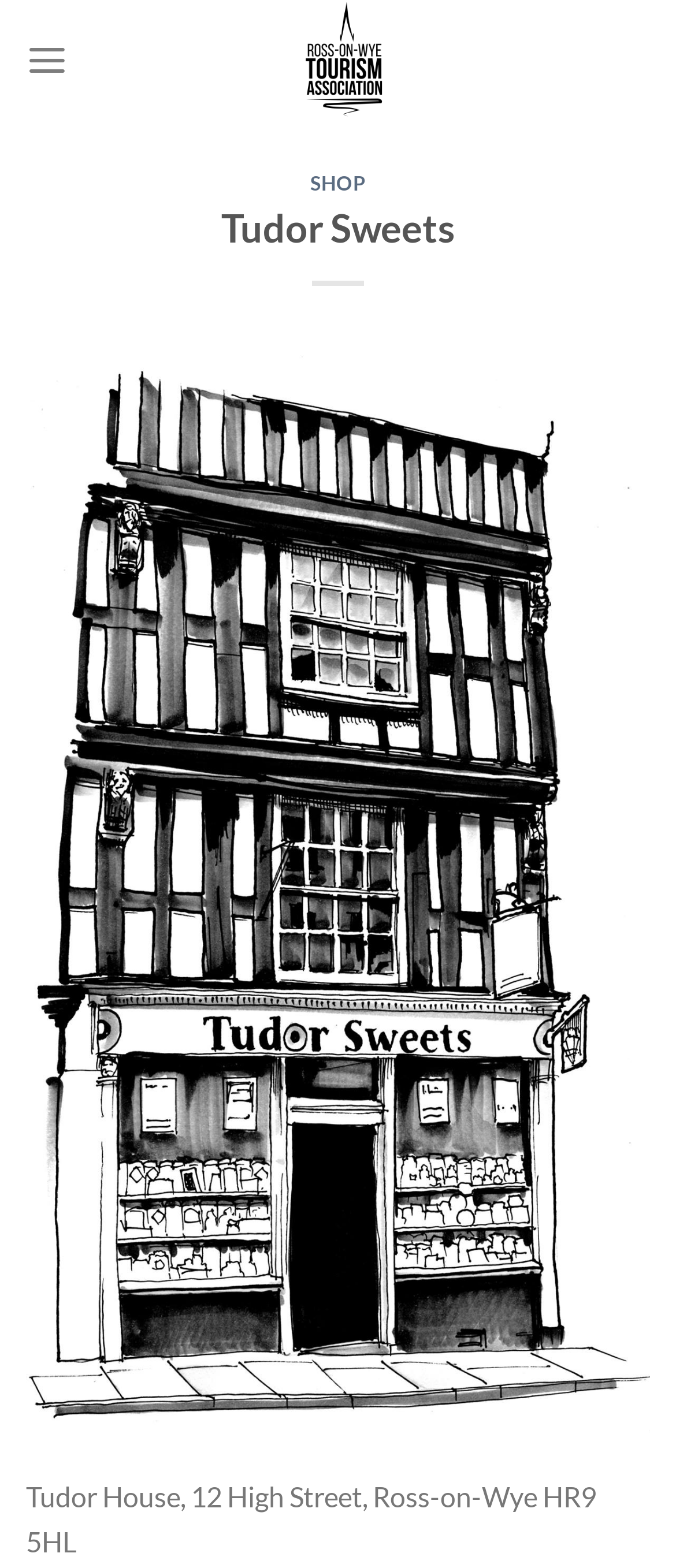What is the location of the 'SHOP' link?
Provide a detailed answer to the question, using the image to inform your response.

I found the location of the 'SHOP' link by looking at its bounding box coordinates, which indicate that it is located below the 'Visit Ross On Wye' link and above the 'Tudor Sweets' heading.